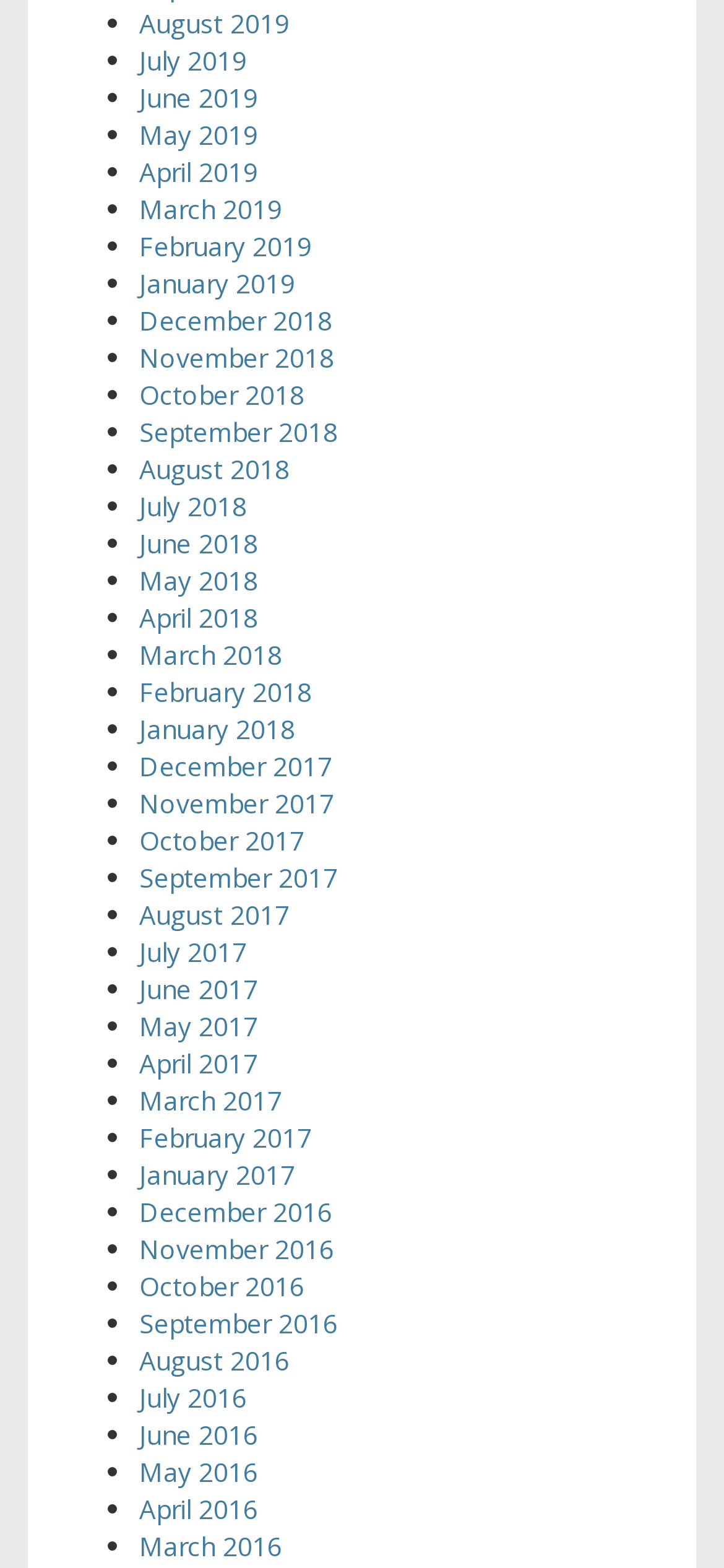How many links are there per month?
Based on the image, answer the question in a detailed manner.

I examined the list of links and found that each month has only one link associated with it.